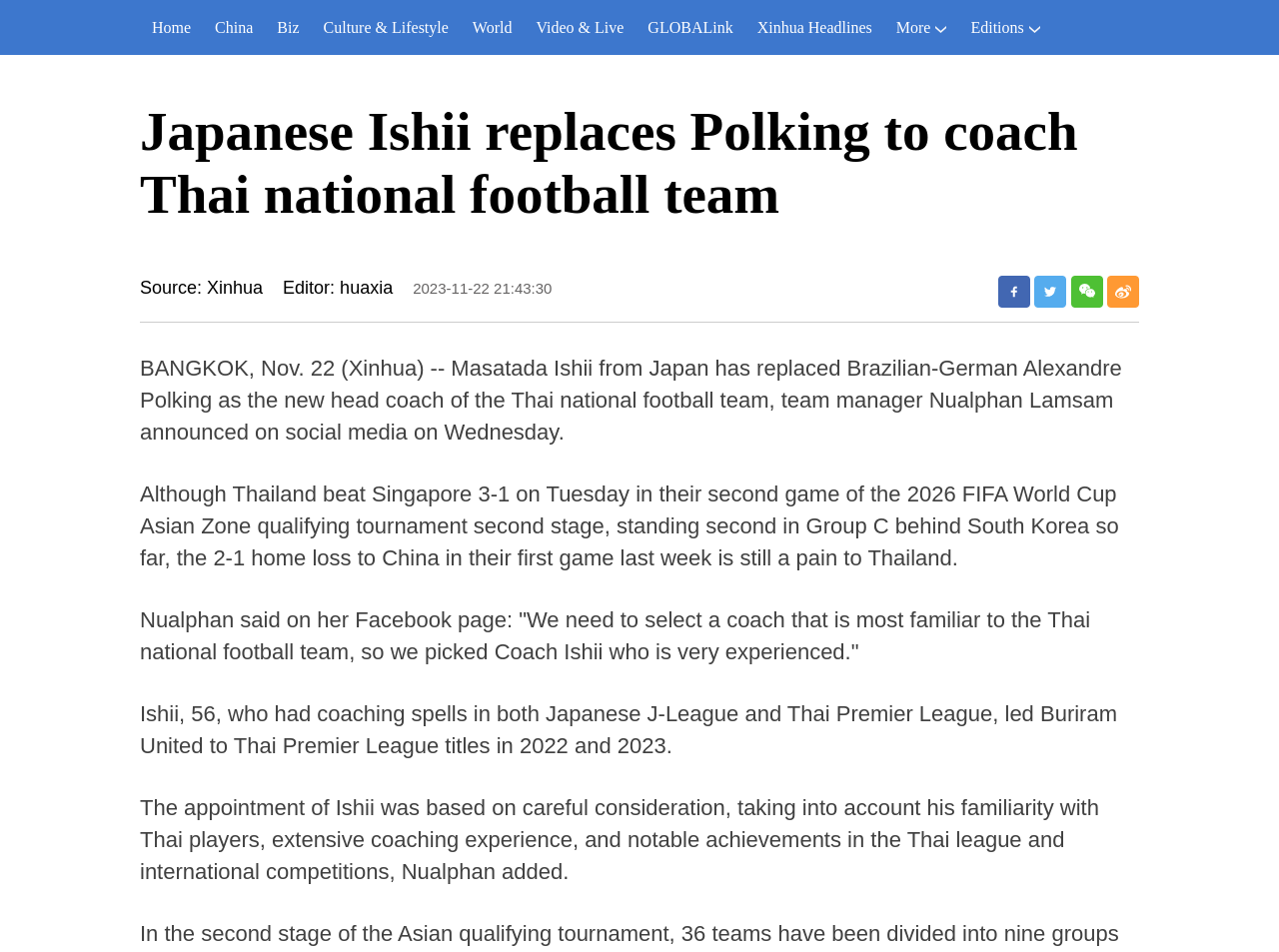What is the name of the team manager who announced the new head coach on social media?
Please provide a comprehensive answer based on the contents of the image.

I found the answer by reading the first paragraph of the article, which states 'team manager Nualphan Lamsam announced on social media on Wednesday...'.